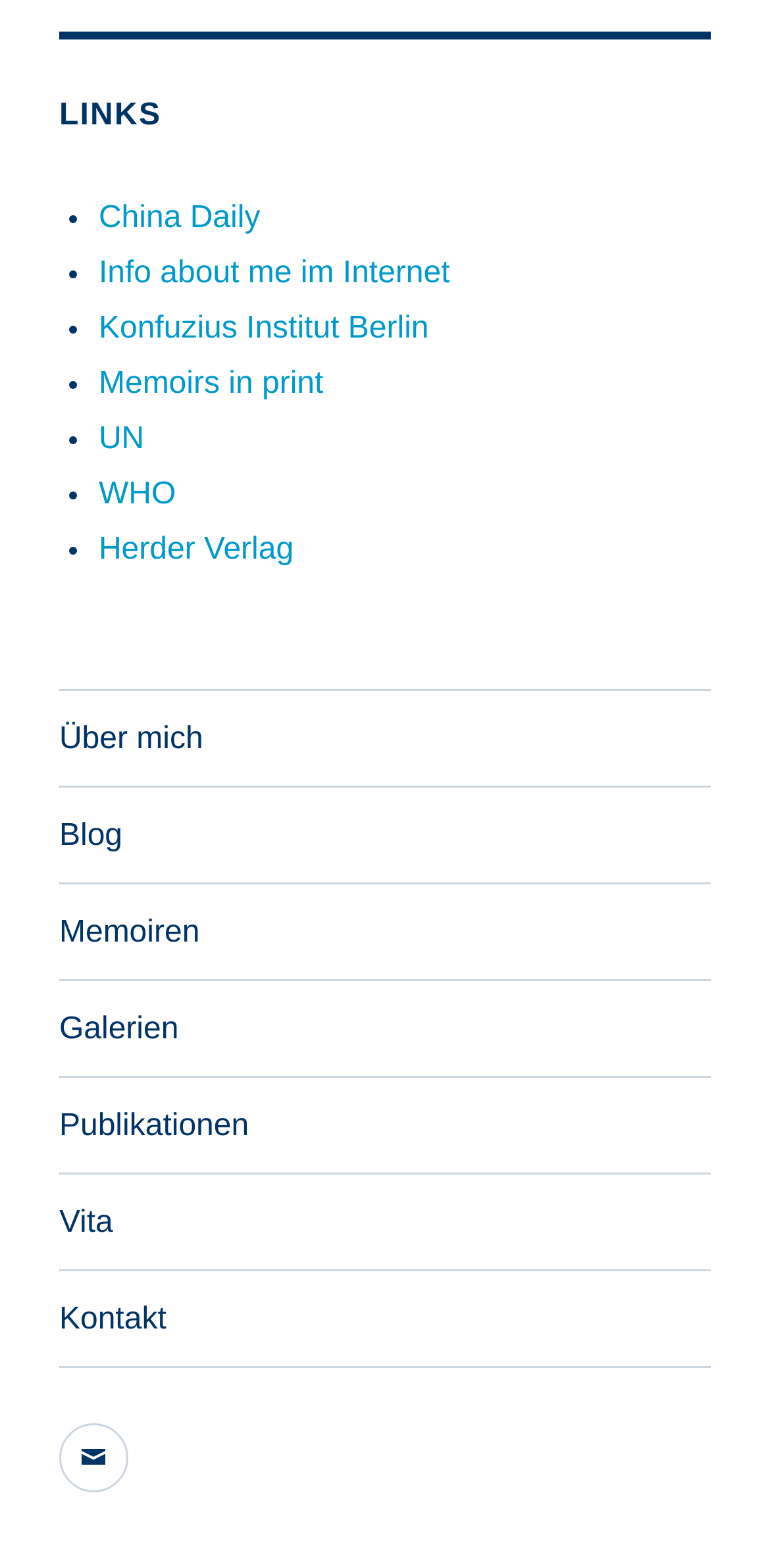Answer the question below in one word or phrase:
How many links are there in the primary footer menu?

8